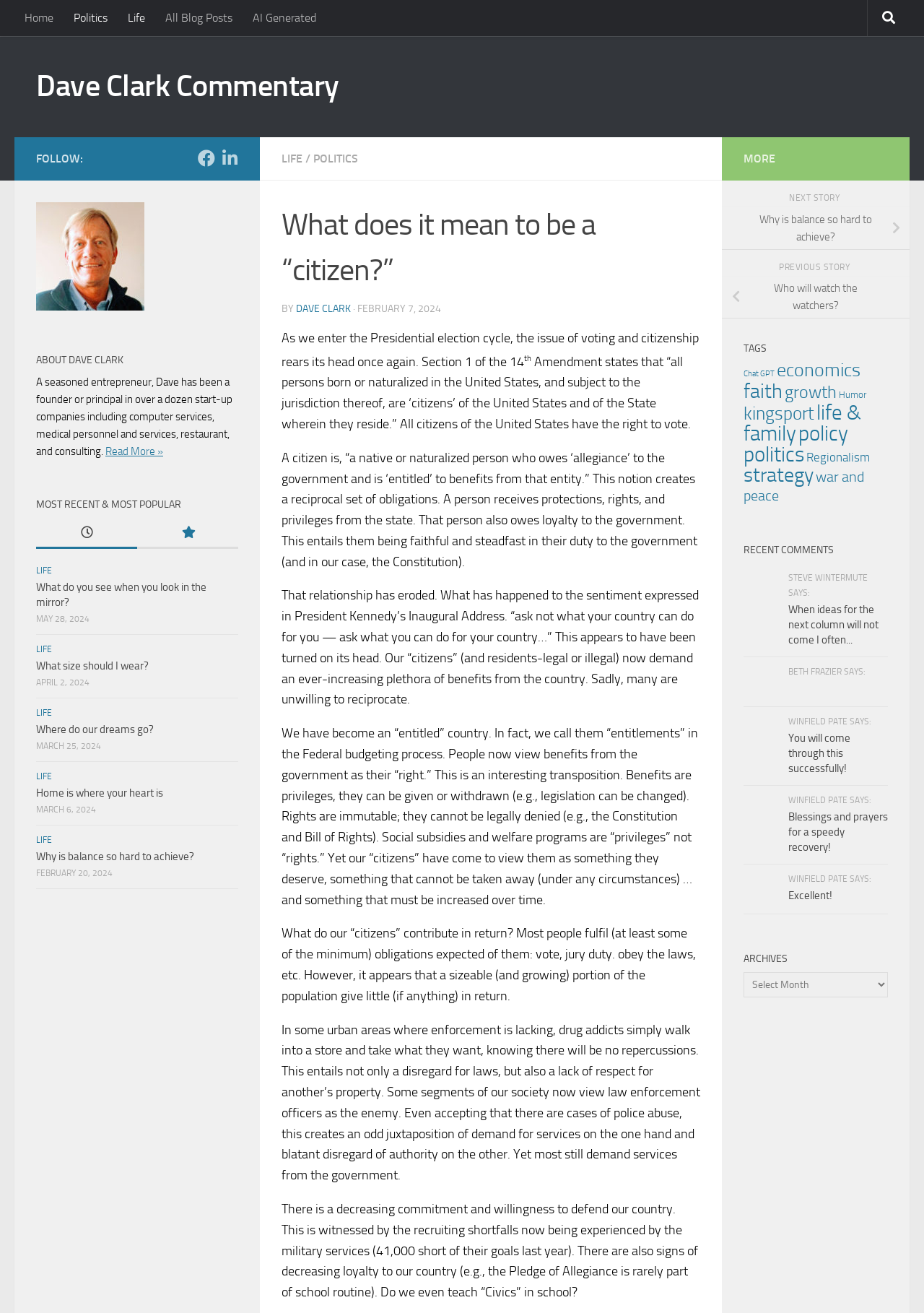Can you specify the bounding box coordinates of the area that needs to be clicked to fulfill the following instruction: "Click on the 'What do you see when you look in the mirror?' link"?

[0.039, 0.442, 0.223, 0.464]